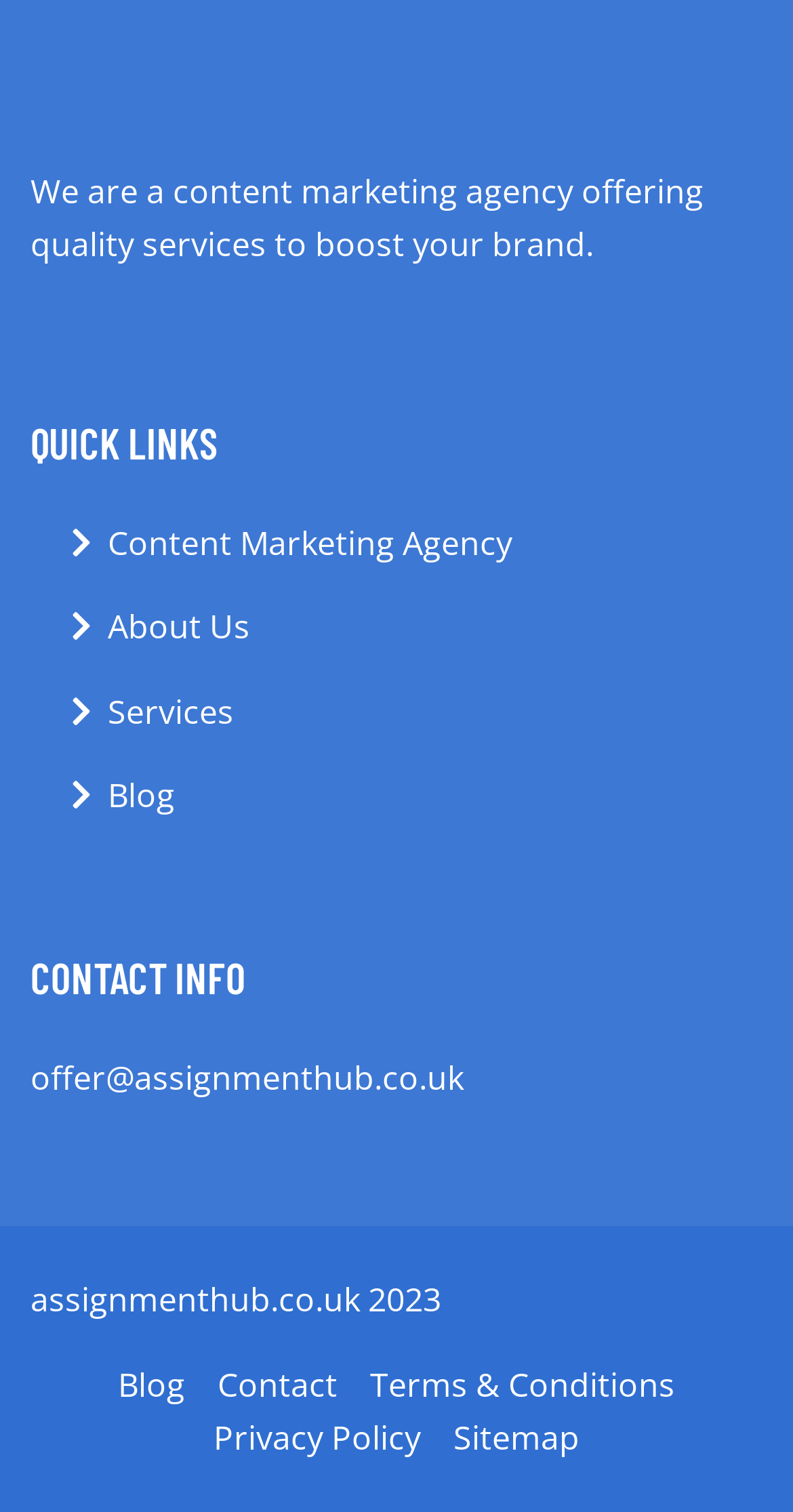Determine the coordinates of the bounding box that should be clicked to complete the instruction: "visit the content marketing agency page". The coordinates should be represented by four float numbers between 0 and 1: [left, top, right, bottom].

[0.136, 0.342, 0.646, 0.377]